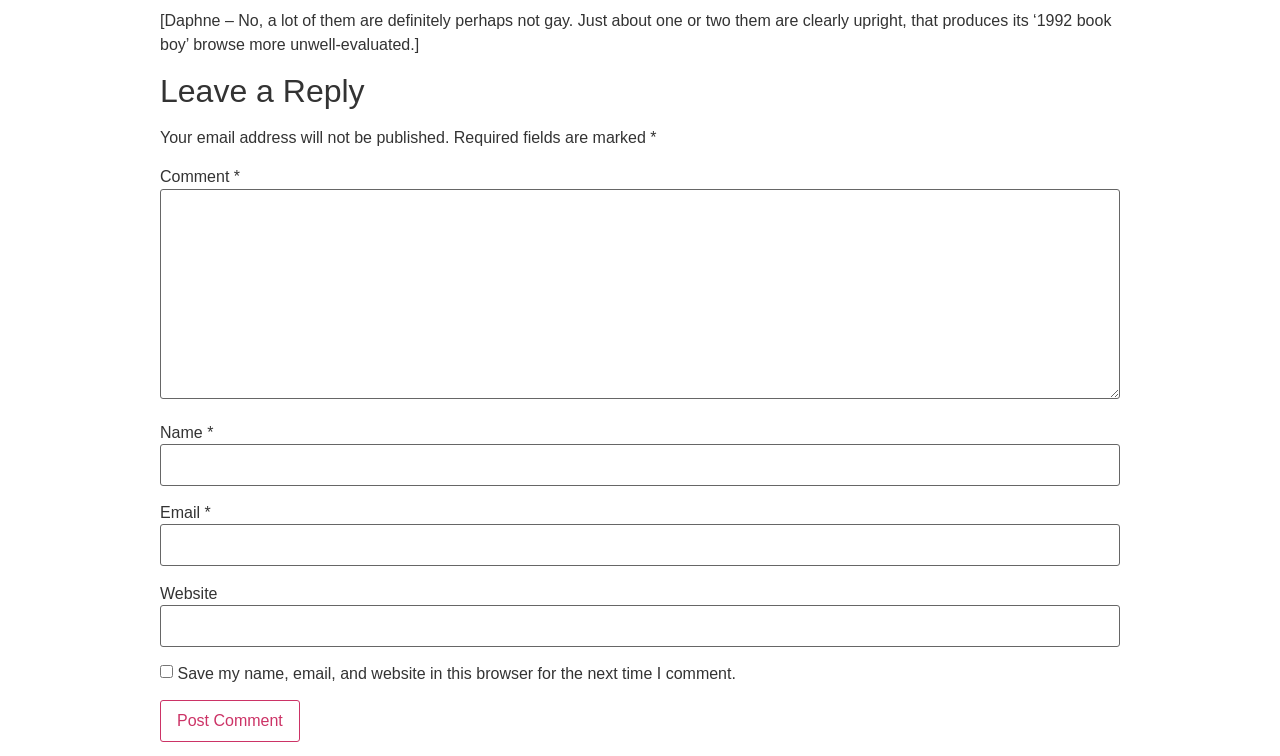Locate the UI element described as follows: "parent_node: Email * aria-describedby="email-notes" name="email"". Return the bounding box coordinates as four float numbers between 0 and 1 in the order [left, top, right, bottom].

[0.125, 0.694, 0.875, 0.749]